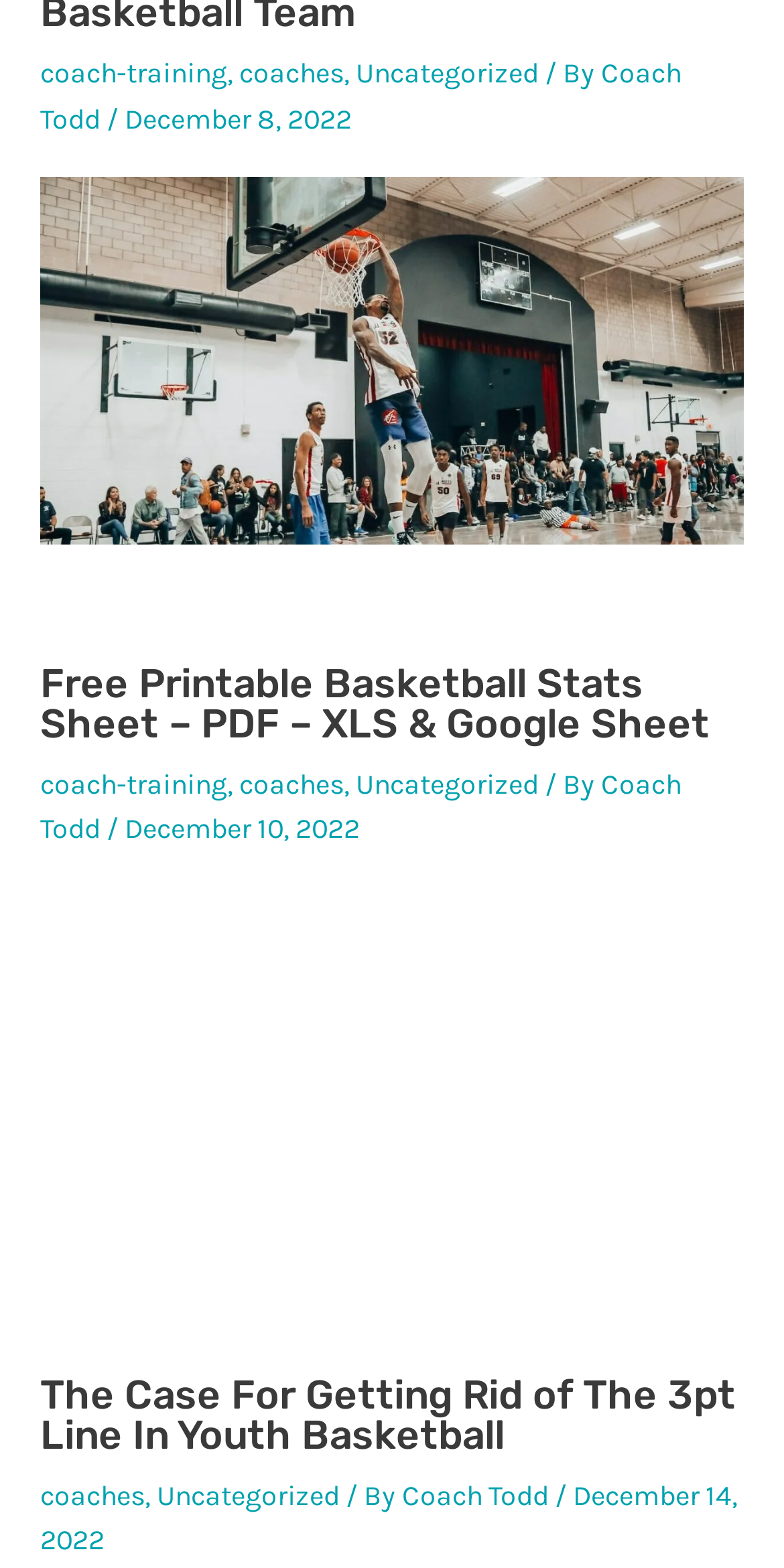Determine the bounding box coordinates for the element that should be clicked to follow this instruction: "check the post by Coach Todd on December 10, 2022". The coordinates should be given as four float numbers between 0 and 1, in the format [left, top, right, bottom].

[0.051, 0.489, 0.869, 0.54]